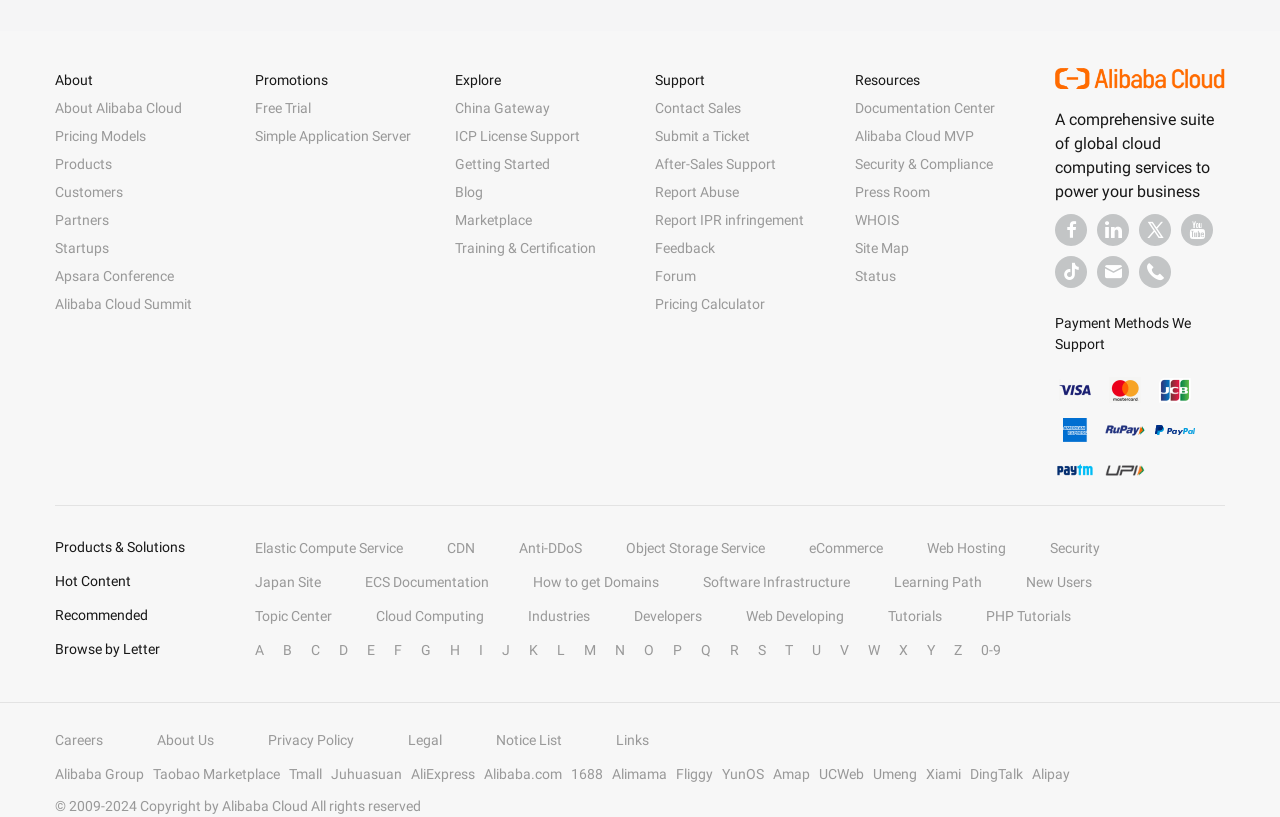Determine the bounding box coordinates for the area that needs to be clicked to fulfill this task: "view news". The coordinates must be given as four float numbers between 0 and 1, i.e., [left, top, right, bottom].

None